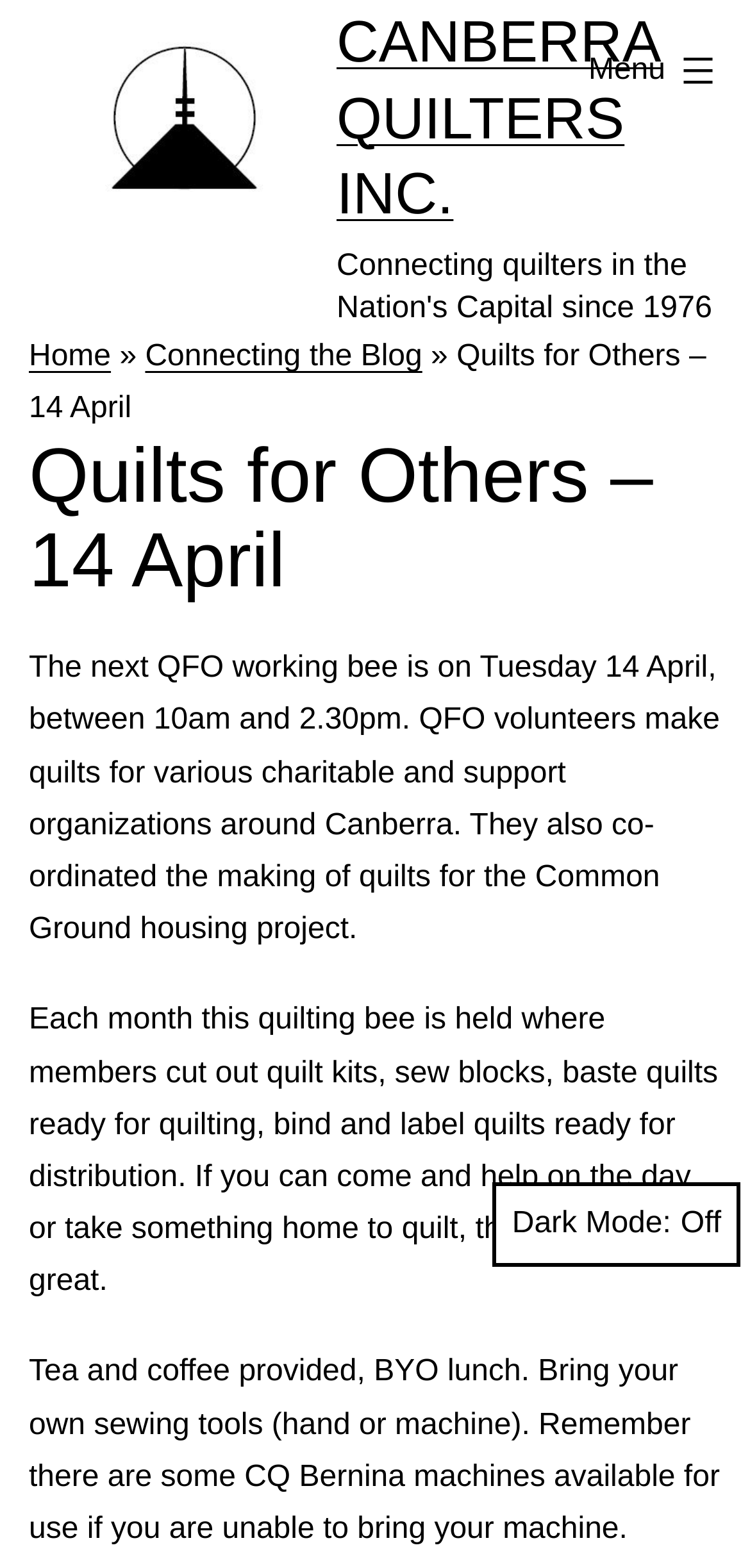Determine the bounding box for the UI element as described: "Canberra Quilters Inc.". The coordinates should be represented as four float numbers between 0 and 1, formatted as [left, top, right, bottom].

[0.449, 0.006, 0.882, 0.145]